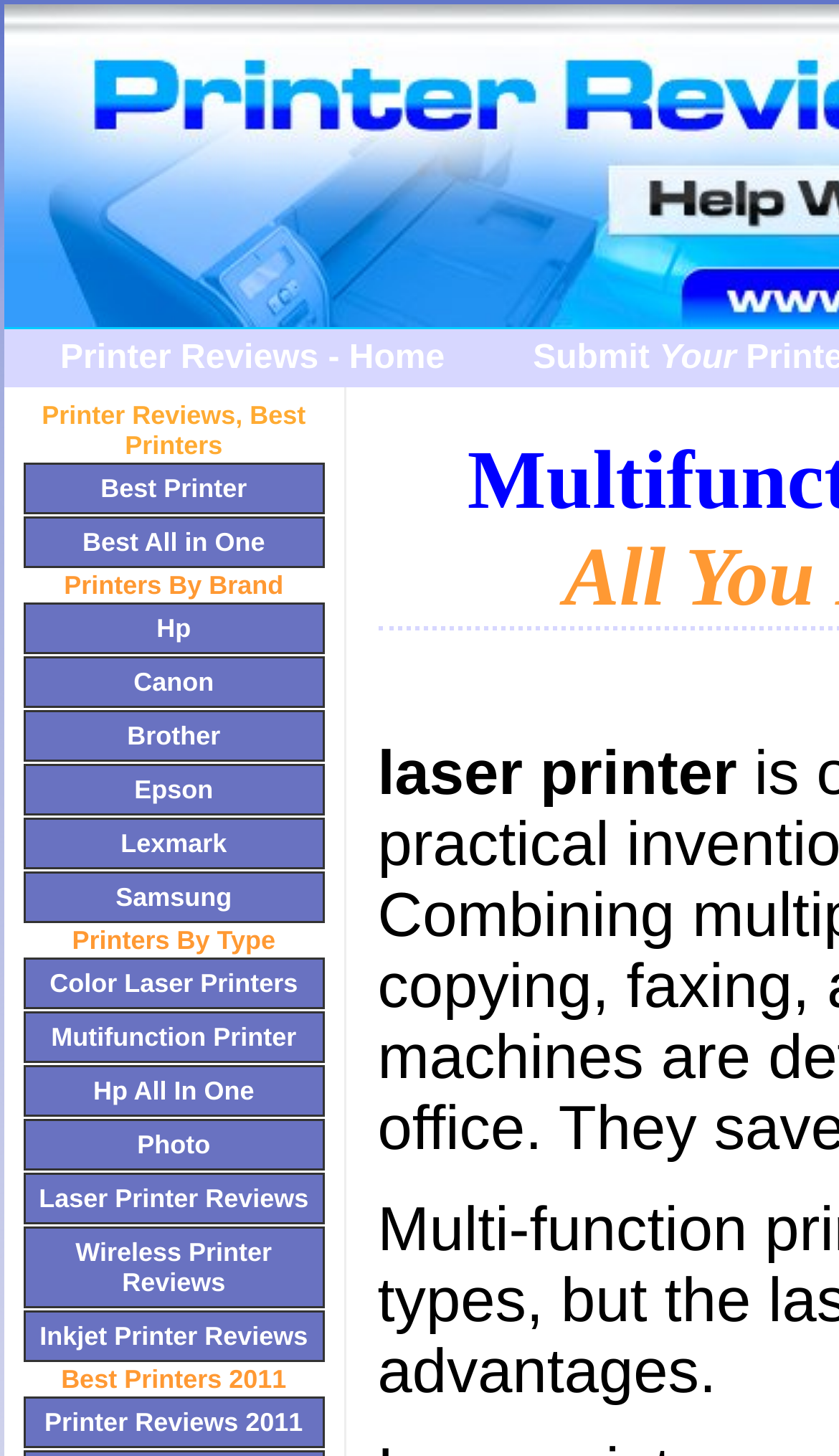What is the main heading of this webpage? Please extract and provide it.

Multifunction Color Laser Printer
All You Need in One Machine